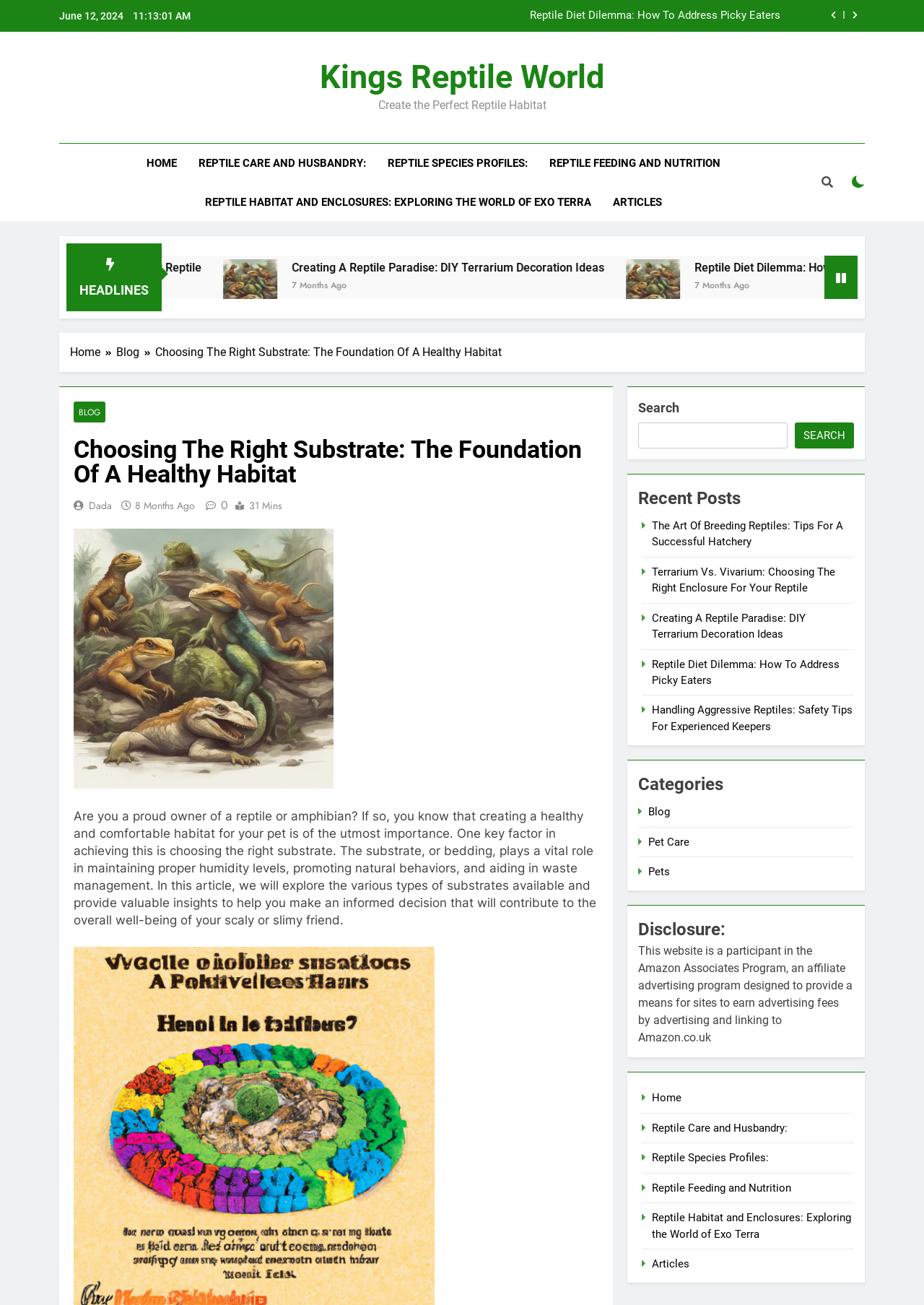Identify the bounding box coordinates of the element to click to follow this instruction: 'Search for something'. Ensure the coordinates are four float values between 0 and 1, provided as [left, top, right, bottom].

[0.691, 0.324, 0.852, 0.344]